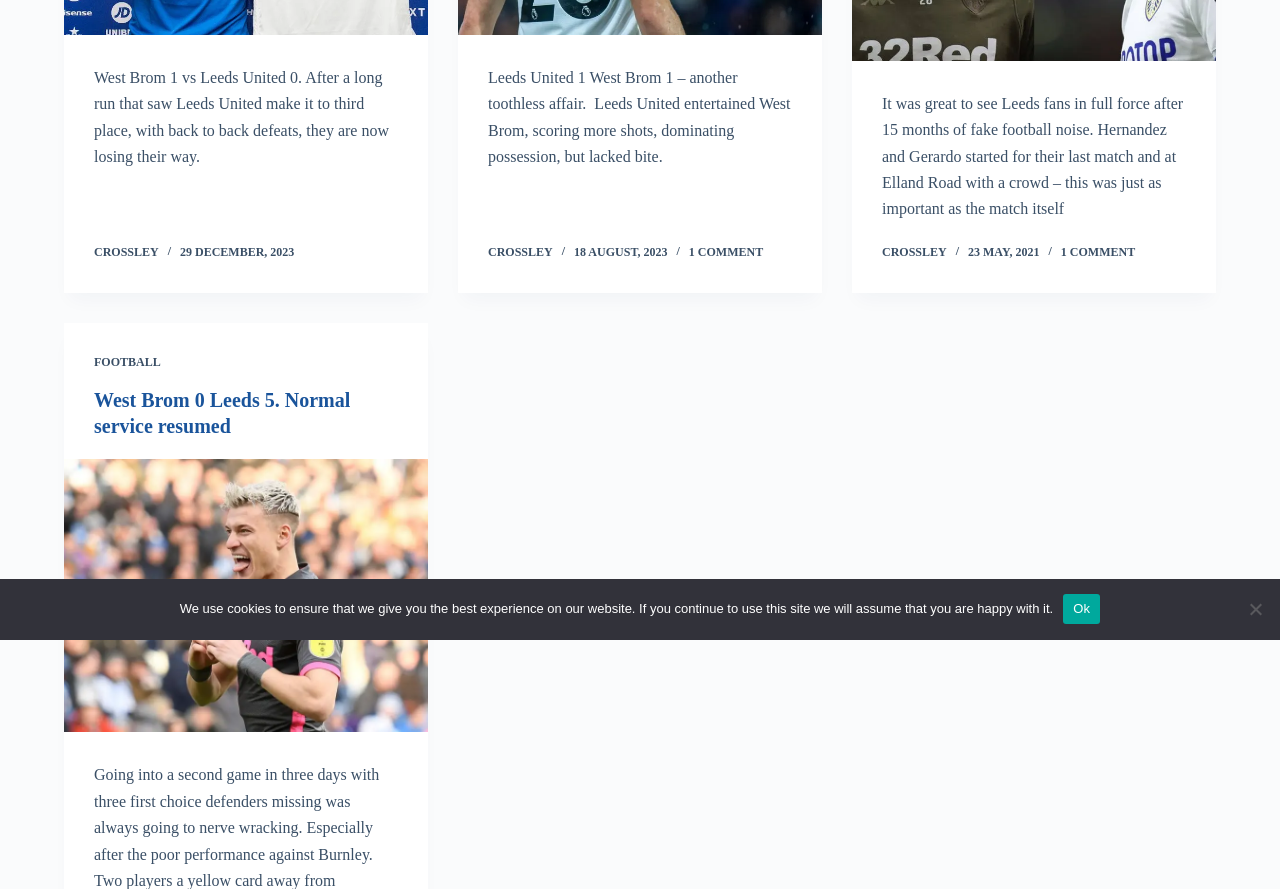Calculate the bounding box coordinates for the UI element based on the following description: "Football". Ensure the coordinates are four float numbers between 0 and 1, i.e., [left, top, right, bottom].

[0.073, 0.399, 0.126, 0.415]